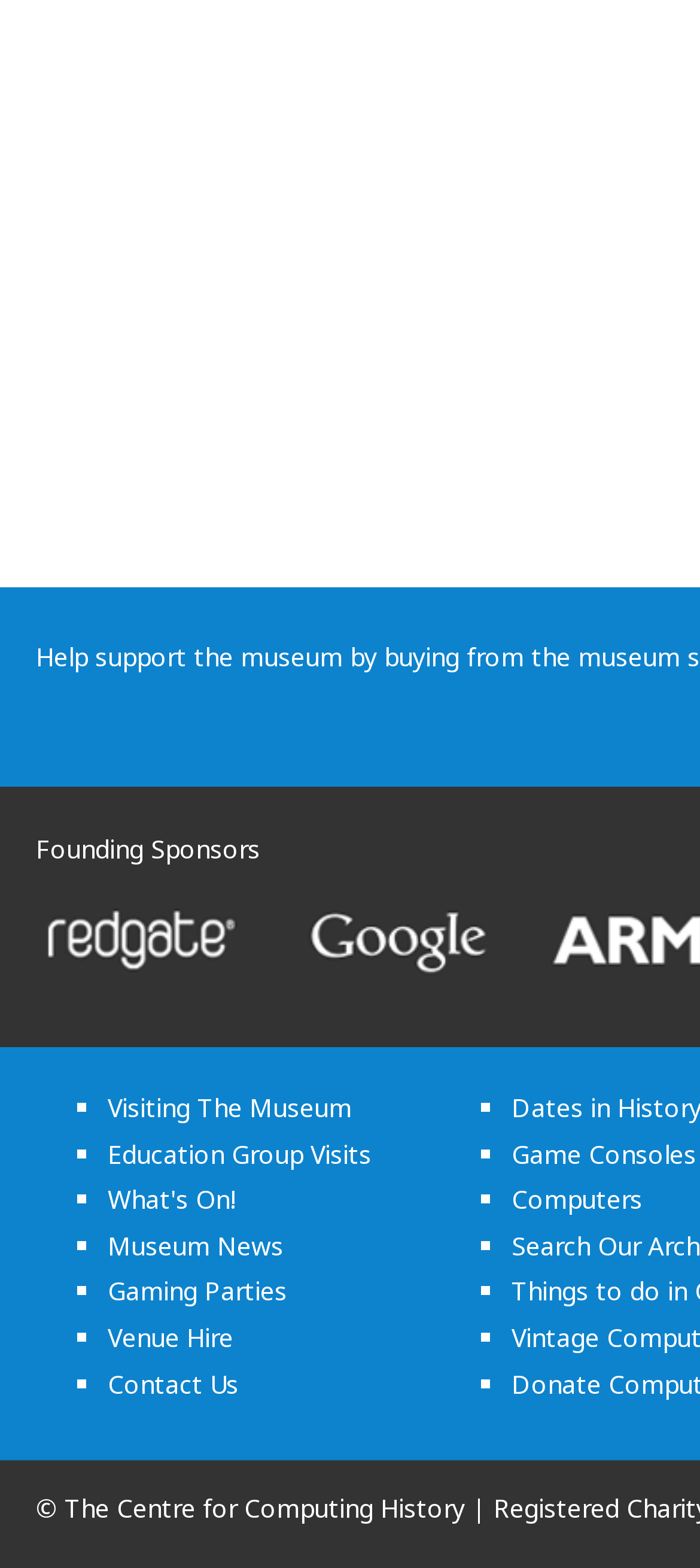Bounding box coordinates should be provided in the format (top-left x, top-left y, bottom-right x, bottom-right y) with all values between 0 and 1. Identify the bounding box for this UI element: name="et_pb_contact_phone_0" placeholder="Phone"

None